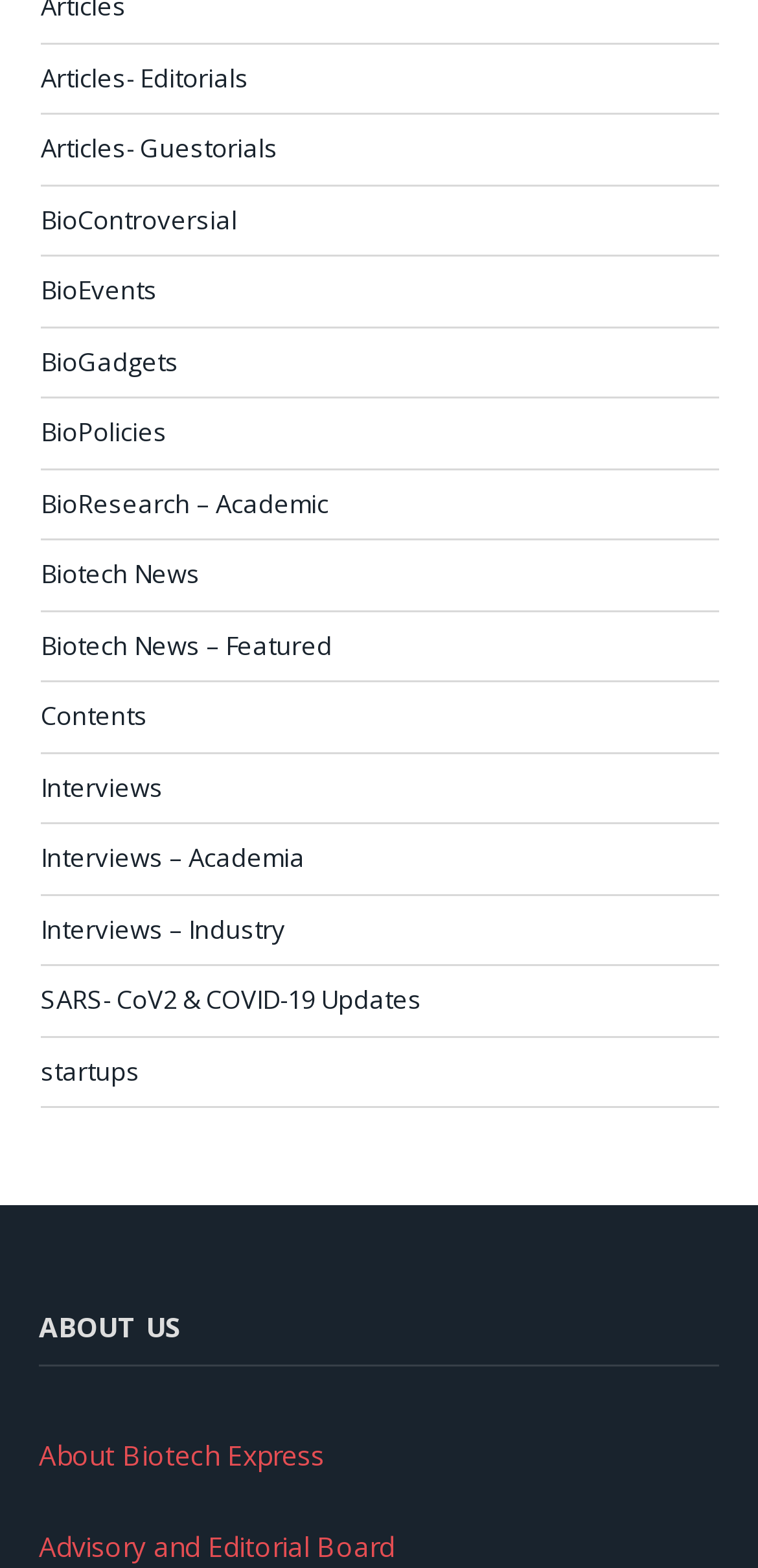What is the purpose of the 'ABOUT US' section?
Look at the image and answer the question with a single word or phrase.

To provide information about the website